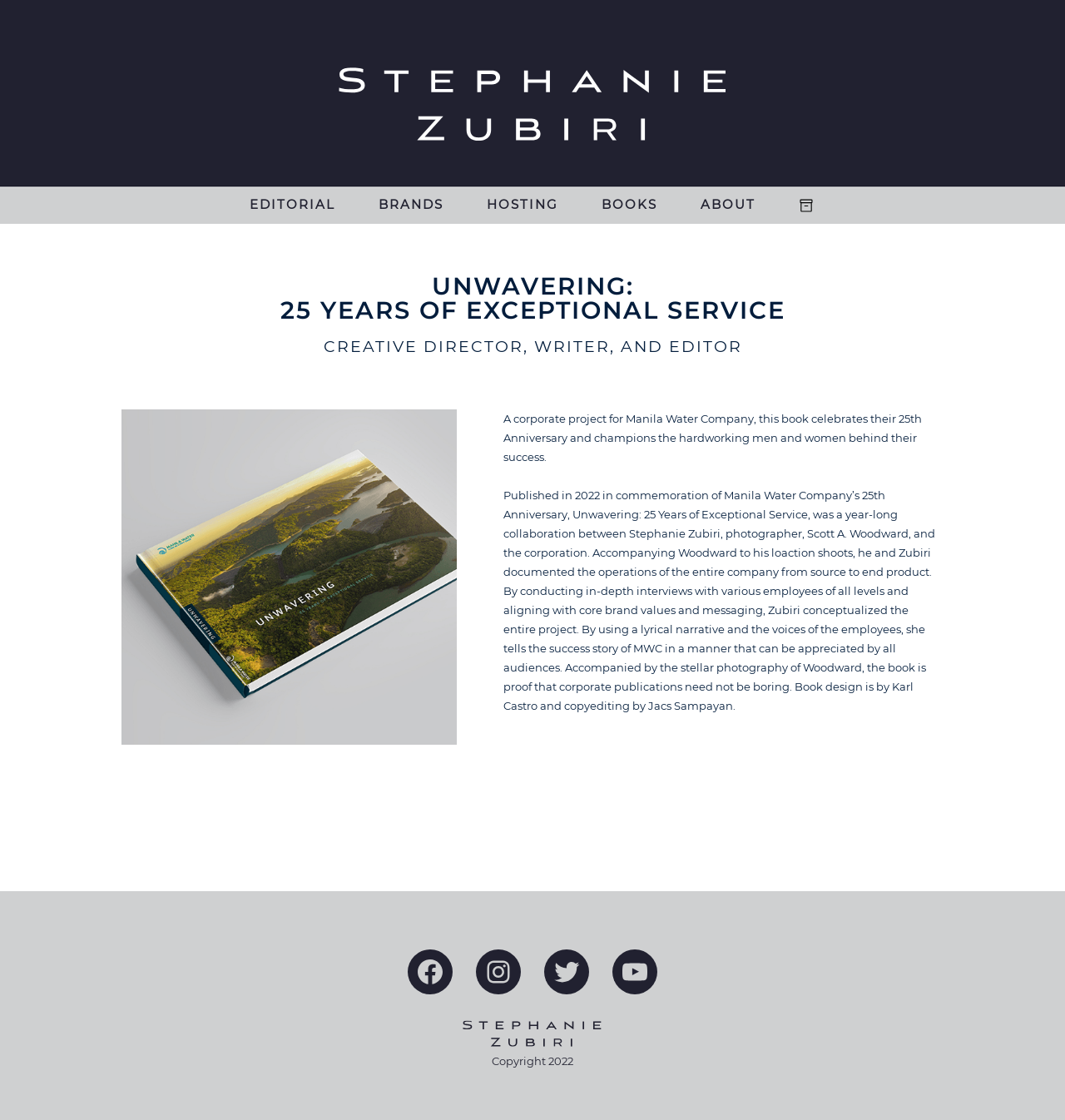What is the name of the corporate project?
From the image, provide a succinct answer in one word or a short phrase.

Unwavering: 25 Years of Exceptional Service